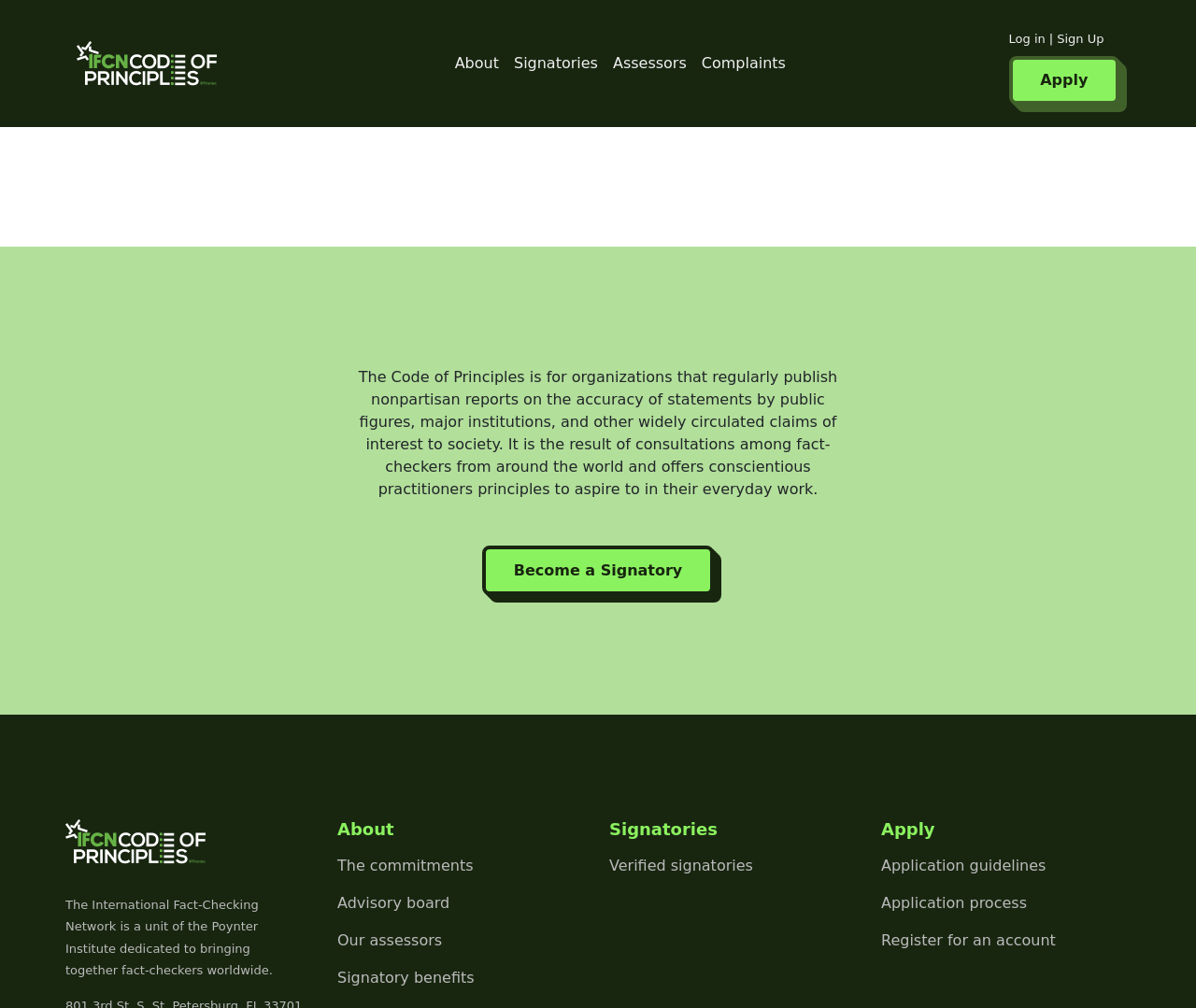Use a single word or phrase to answer the question: 
What is required to apply for the Code of Principles?

Register for an account